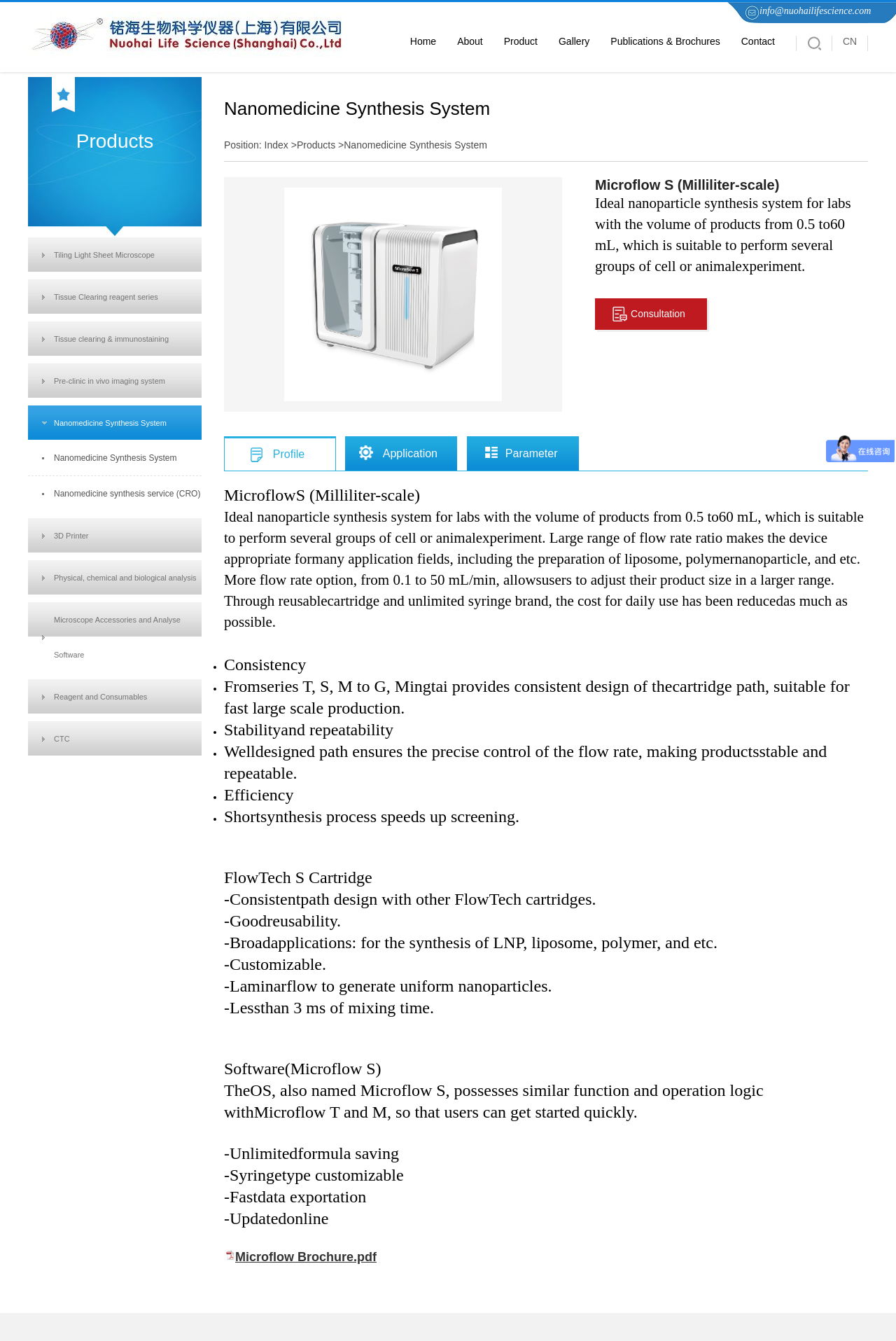Determine the bounding box coordinates of the target area to click to execute the following instruction: "Click the 'Tiling Light Sheet Microscope' link."

[0.031, 0.177, 0.225, 0.203]